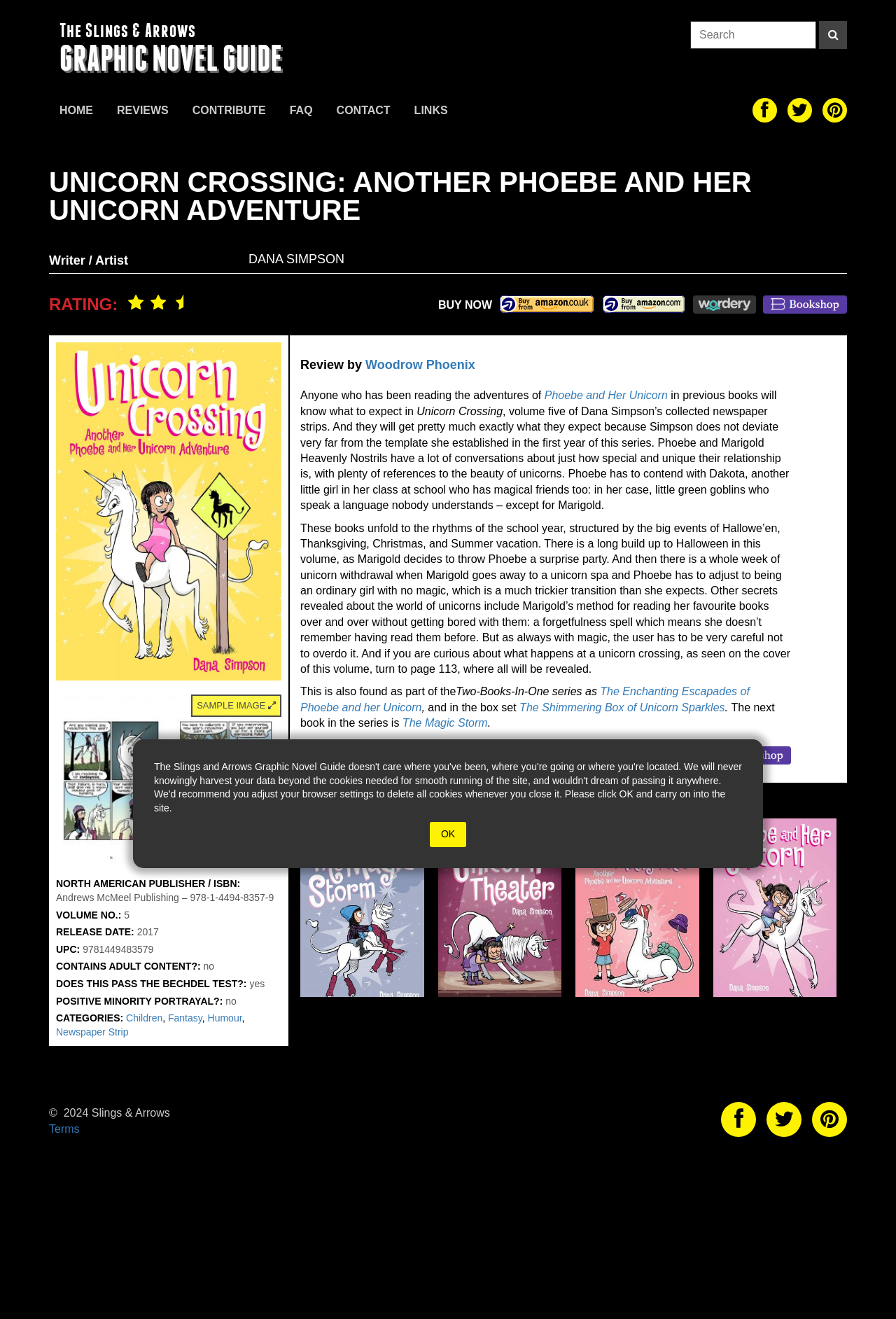Find the bounding box coordinates of the element you need to click on to perform this action: 'Go to the home page'. The coordinates should be represented by four float values between 0 and 1, in the format [left, top, right, bottom].

[0.055, 0.074, 0.116, 0.096]